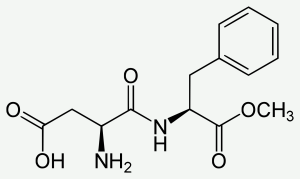Provide an in-depth description of the image you see.

The image depicts the chemical structure of aspartame, a low-calorie artificial sweetener commonly used in various food and beverage products. Aspartame is composed of two amino acids—l-aspartic acid and l-phenylalanine—along with methanol. This molecular structure allows aspartame to provide sweetness without the added sugars and calories found in traditional sweeteners. The configuration includes several functional groups, specifically carboxyl, ester, amine, amide, and phenyl, which contribute to its unique properties. Aspartame is widely recognized for its application in soft drinks and other food items aimed at reducing sugar content while maintaining a sweet flavor profile.